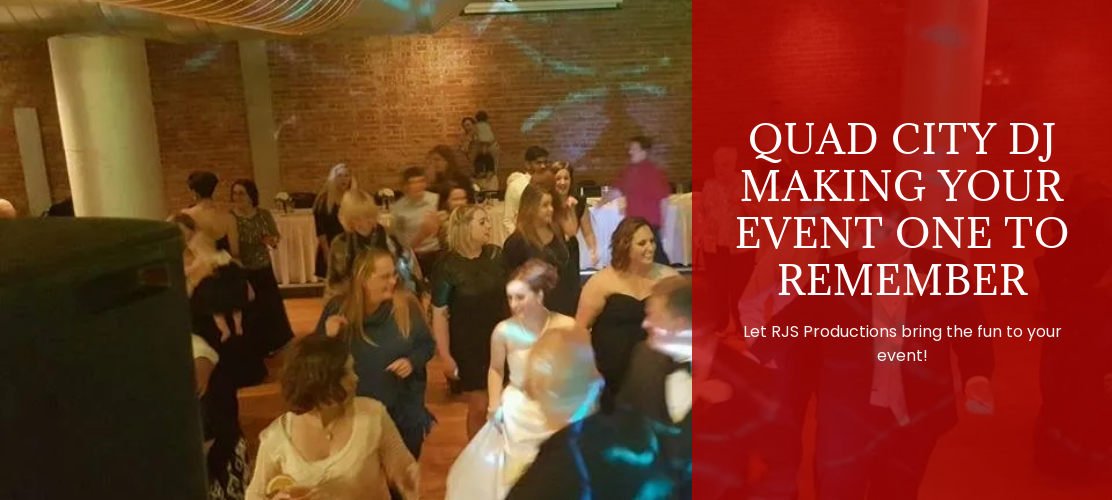What type of event is likely taking place?
Based on the visual information, provide a detailed and comprehensive answer.

The beautifully decorated venue in the background and the festive atmosphere suggest that the event is likely a wedding or party. The text 'QUAD CITY DJ MAKING YOUR EVENT ONE TO REMEMBER' also reinforces this idea.